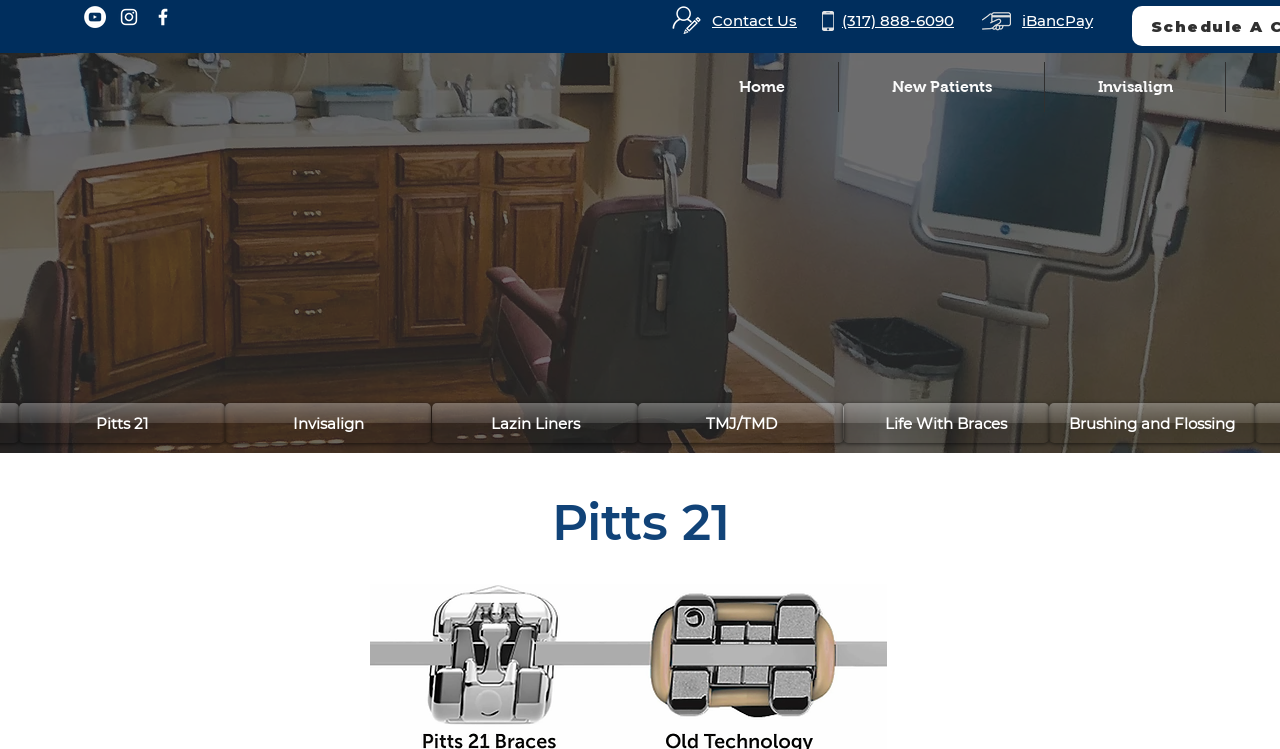What social media platforms are listed?
Make sure to answer the question with a detailed and comprehensive explanation.

The social media platforms are listed in the social bar section at the top of the webpage, which includes links to YouTube, Instagram, and Facebook, each with its corresponding image.